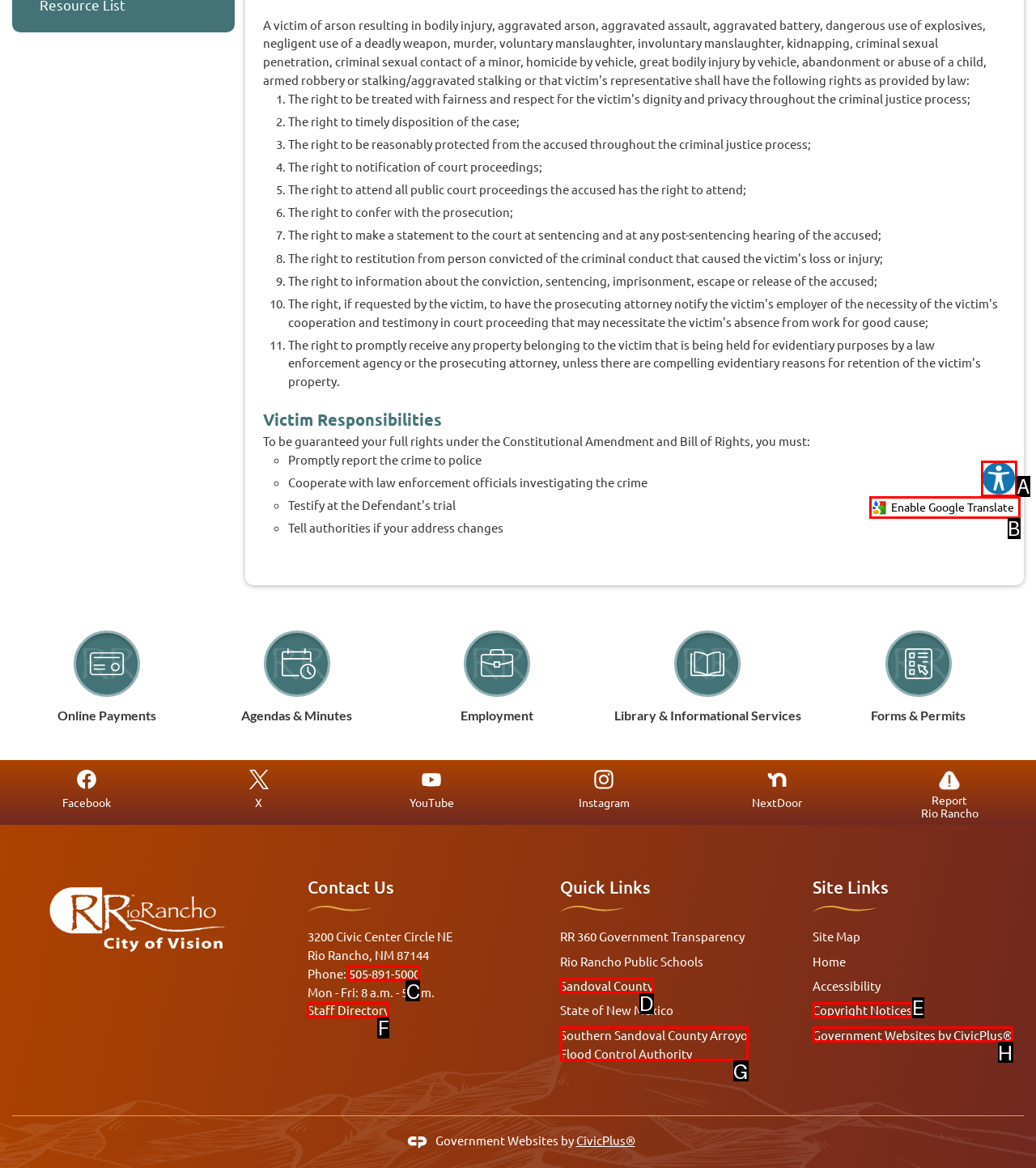Choose the HTML element that corresponds to the description: Enable Google Translate
Provide the answer by selecting the letter from the given choices.

B